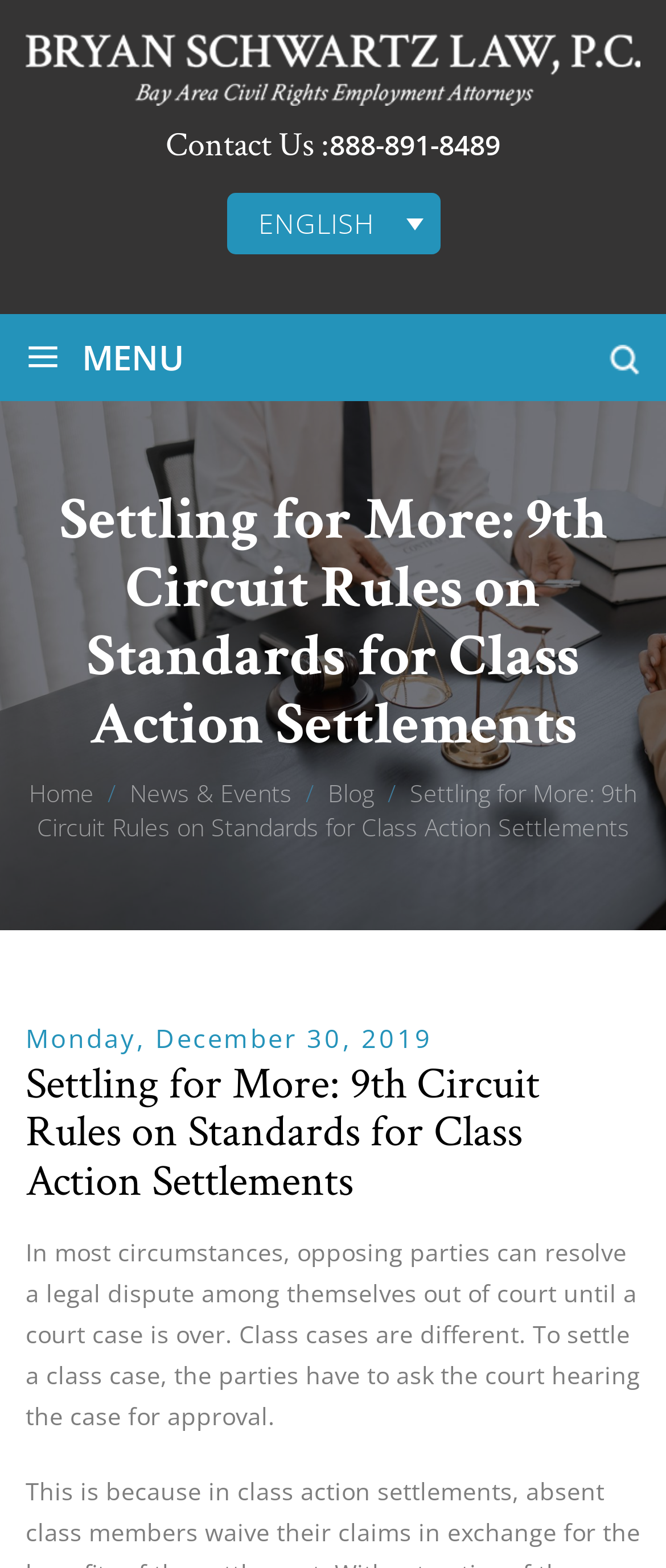Using the image as a reference, answer the following question in as much detail as possible:
What language is the website currently in?

I determined the current language by examining the language selection dropdown, which shows 'ENGLISH' as the selected option.